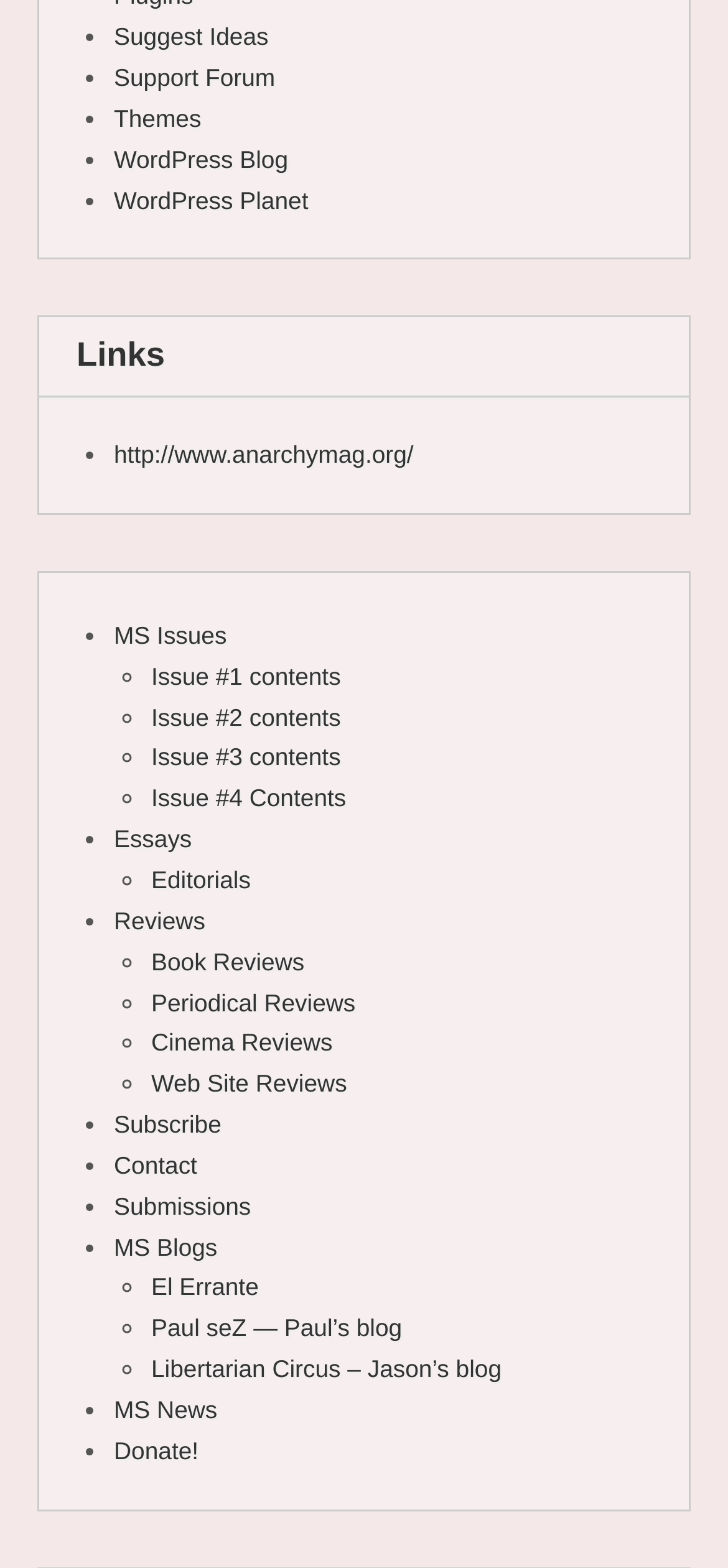Using floating point numbers between 0 and 1, provide the bounding box coordinates in the format (top-left x, top-left y, bottom-right x, bottom-right y). Locate the UI element described here: Donate!

[0.156, 0.916, 0.273, 0.934]